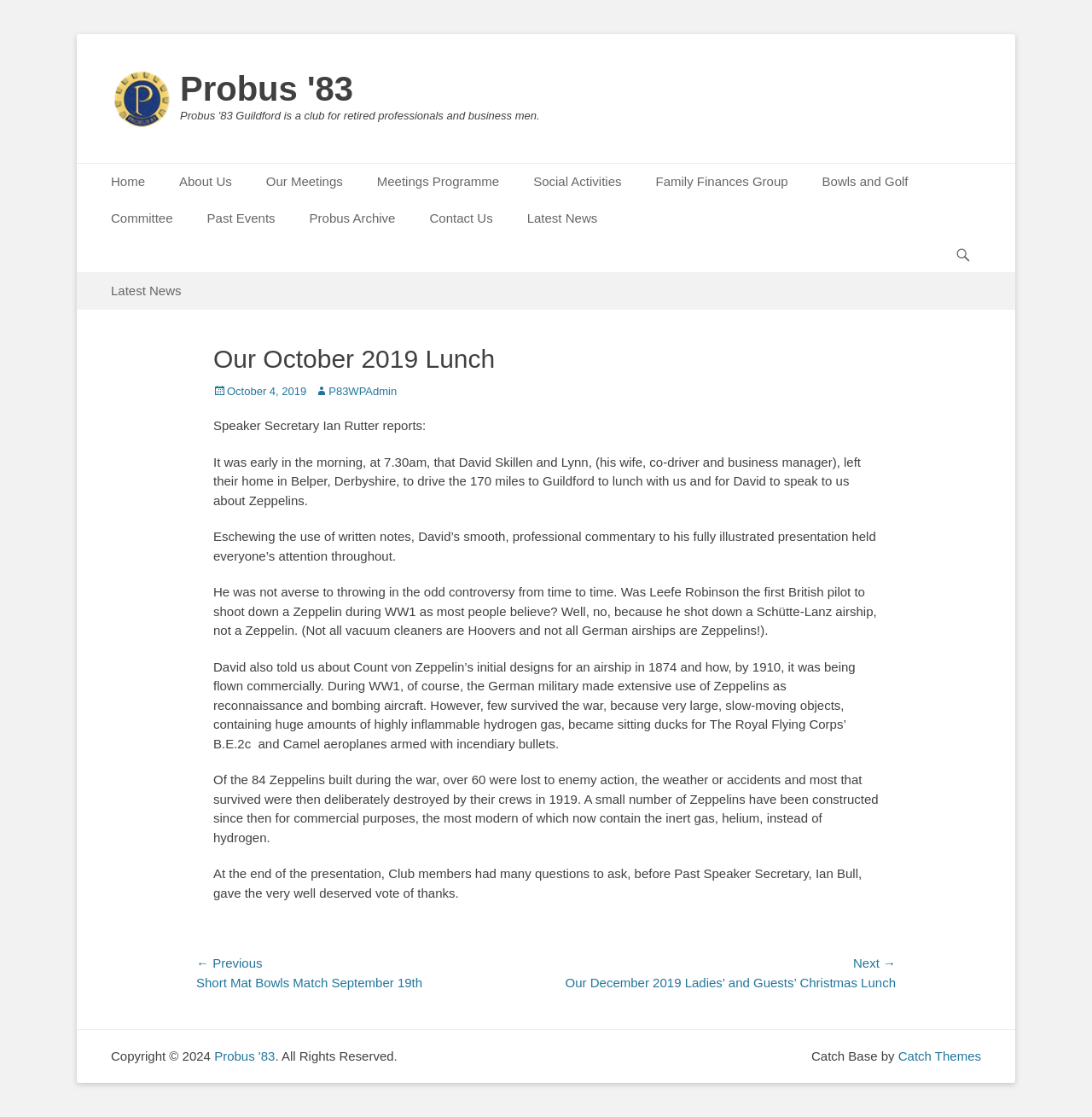What is the name of the speaker at the October 2019 lunch?
Please provide a detailed answer to the question.

The answer can be found in the article section of the webpage, where it is mentioned that 'Speaker Secretary Ian Rutter reports: ... David Skillen and Lynn, (his wife, co-driver and business manager), left their home in Belper, Derbyshire, to drive the 170 miles to Guildford to lunch with us and for David to speak to us about Zeppelins.'